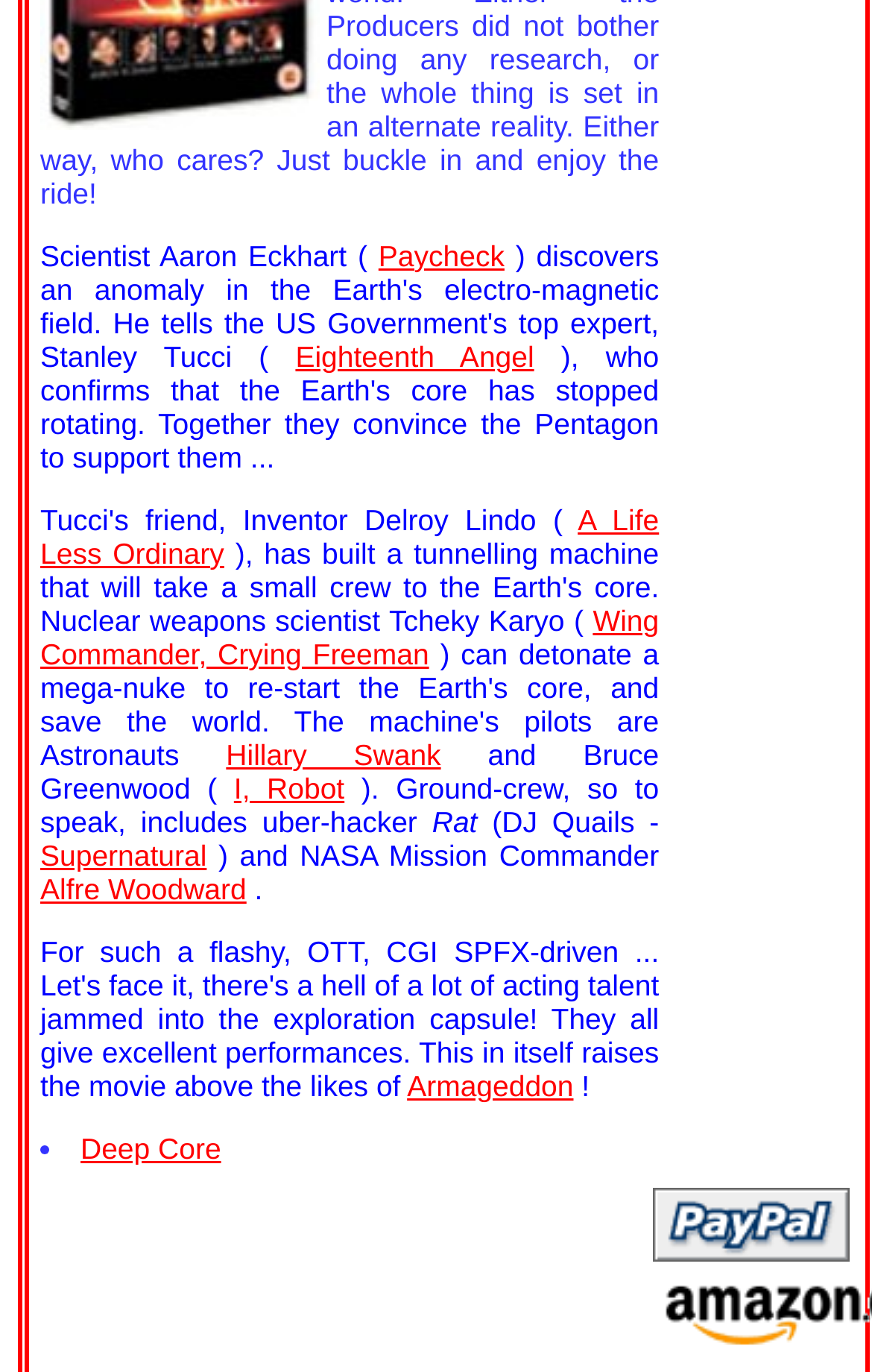Pinpoint the bounding box coordinates of the element you need to click to execute the following instruction: "Click on the paypal link". The bounding box should be represented by four float numbers between 0 and 1, in the format [left, top, right, bottom].

[0.749, 0.9, 0.975, 0.924]